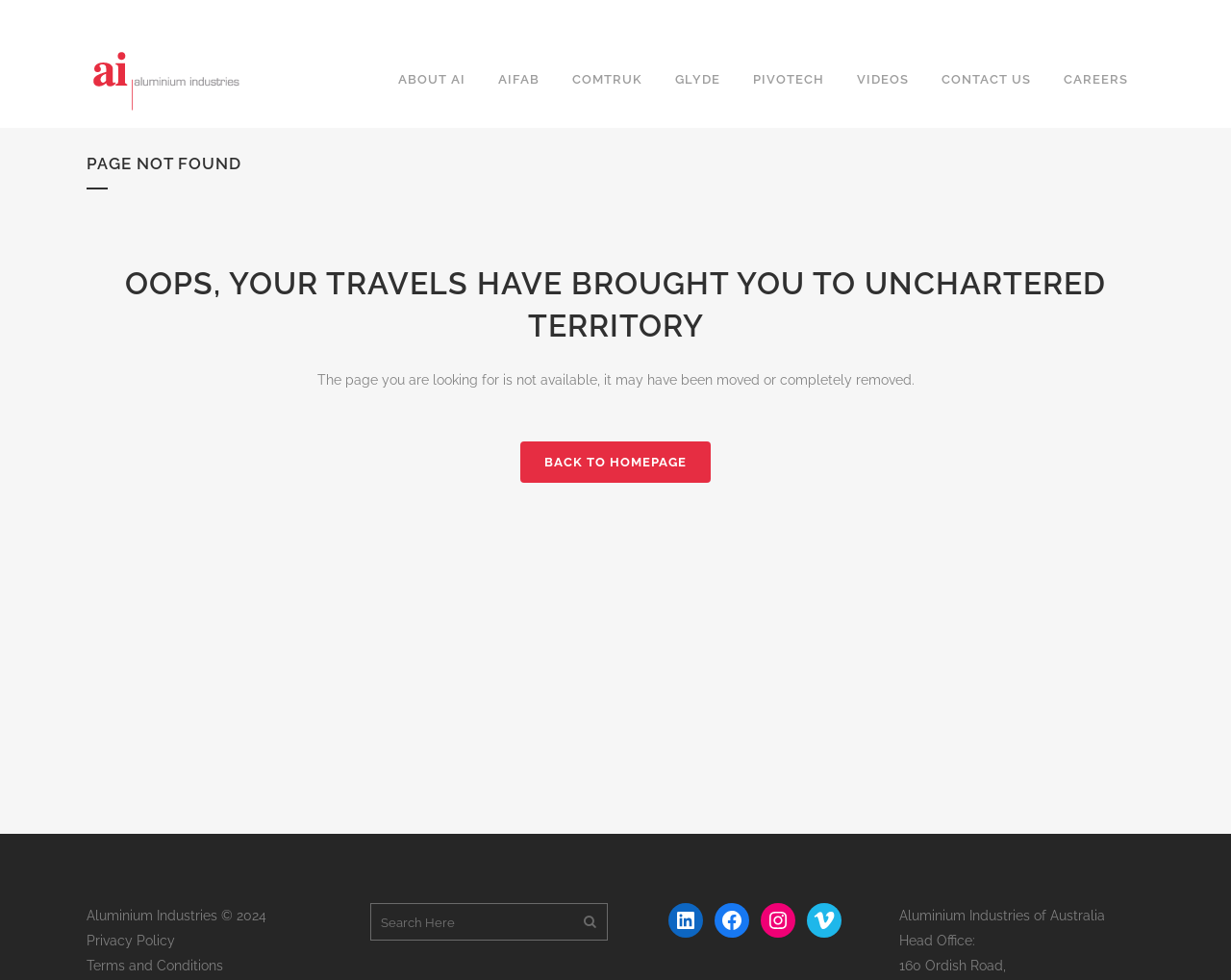Identify the bounding box coordinates of the element to click to follow this instruction: 'Go to the homepage'. Ensure the coordinates are four float values between 0 and 1, provided as [left, top, right, bottom].

[0.423, 0.45, 0.577, 0.492]